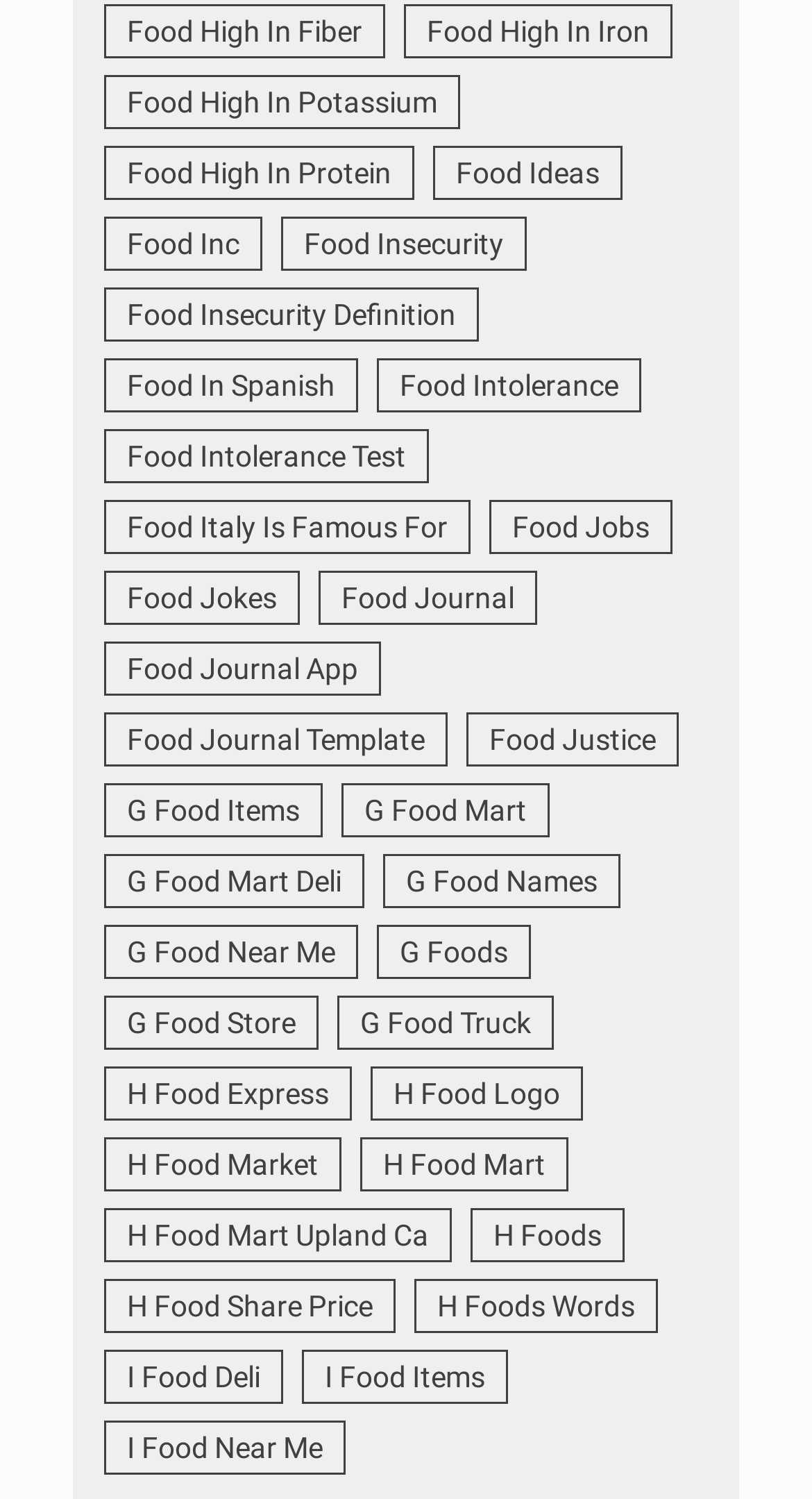Please identify the bounding box coordinates of the region to click in order to complete the task: "view August 2020". The coordinates must be four float numbers between 0 and 1, specified as [left, top, right, bottom].

None